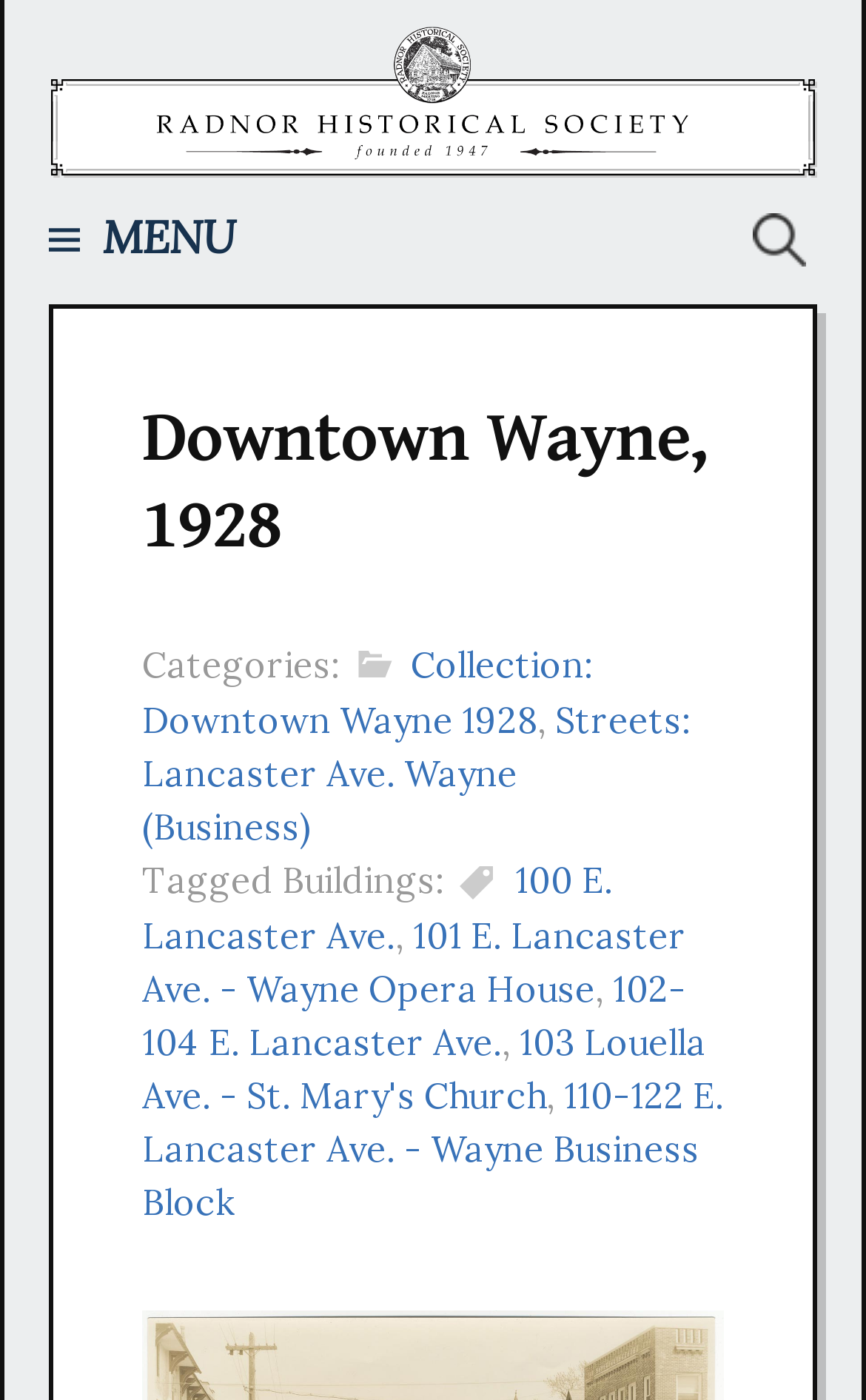Find the bounding box coordinates of the element's region that should be clicked in order to follow the given instruction: "Visit Radnor Historical Society homepage". The coordinates should consist of four float numbers between 0 and 1, i.e., [left, top, right, bottom].

[0.056, 0.04, 0.944, 0.099]